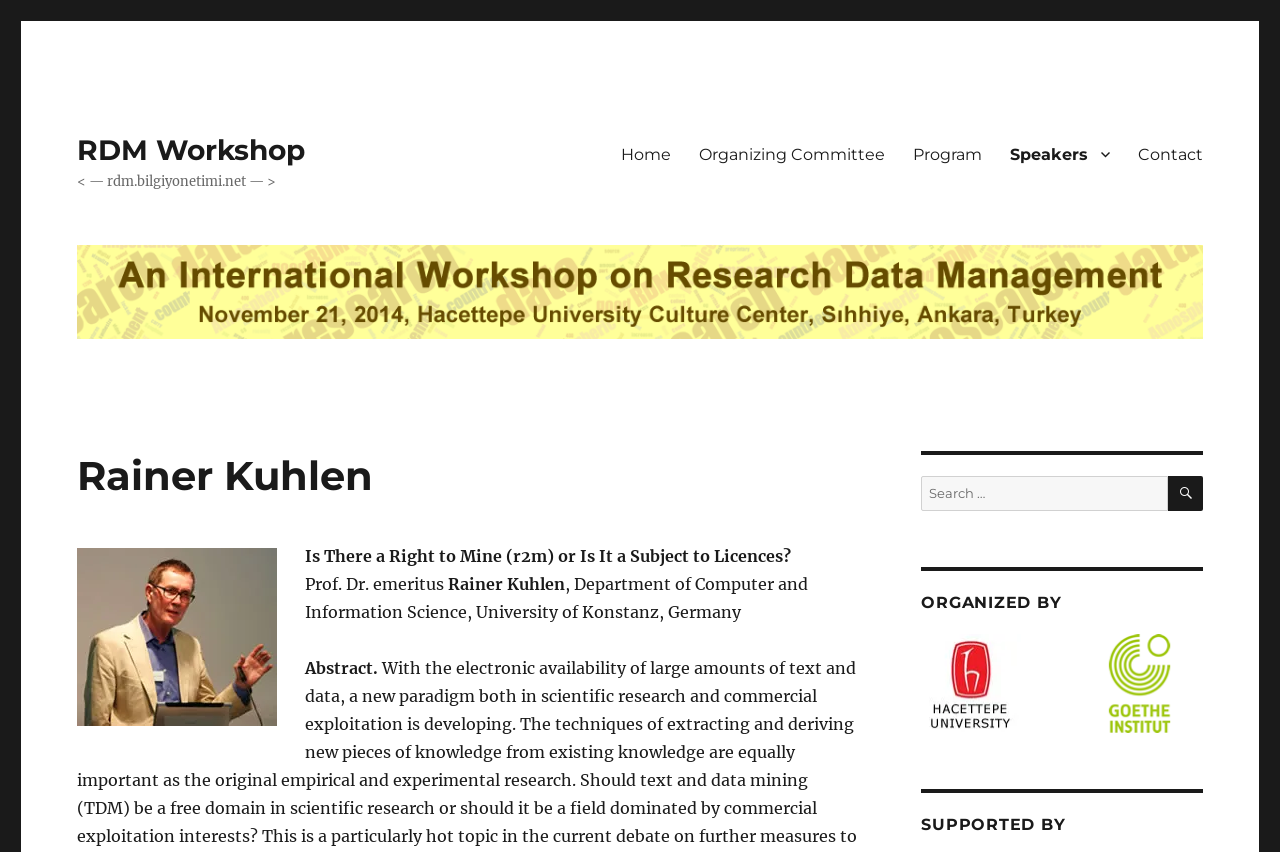Highlight the bounding box coordinates of the element that should be clicked to carry out the following instruction: "view speakers". The coordinates must be given as four float numbers ranging from 0 to 1, i.e., [left, top, right, bottom].

[0.778, 0.156, 0.878, 0.205]